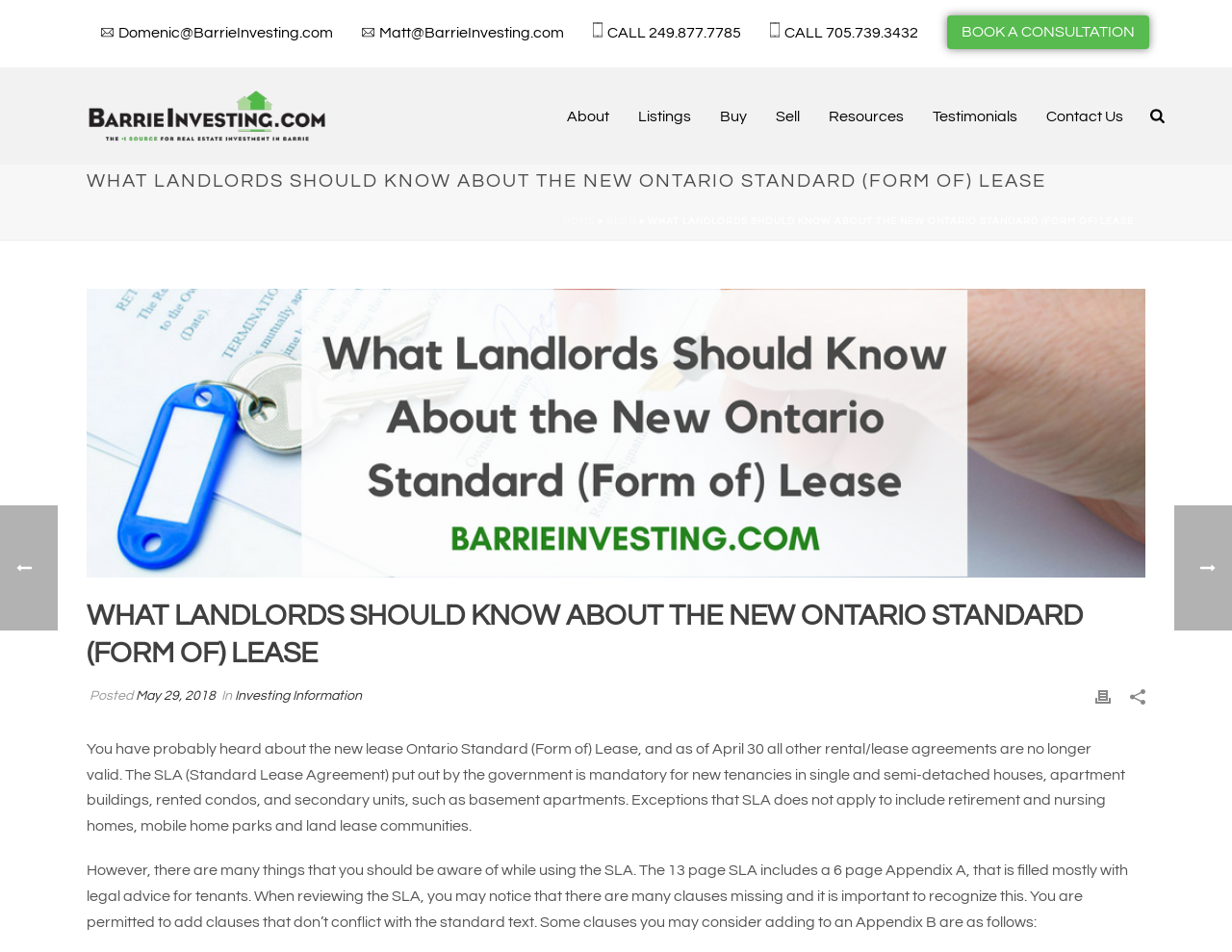Give an in-depth explanation of the webpage layout and content.

The webpage is about the new Ontario Standard Lease, specifically what landlords need to know about it. At the top, there are several links to contact the website owners, including email addresses and phone numbers. Below these links, there is a navigation menu with links to various sections of the website, such as "About", "Listings", "Buy", "Sell", "Resources", "Testimonials", and "Contact Us".

The main content of the webpage is divided into sections. The first section has a heading that matches the title of the webpage, "What Landlords Should Know About the New Ontario Standard (Form of) Lease". Below this heading, there is a brief introduction to the new lease, stating that as of April 30, all other rental/lease agreements are no longer valid.

The next section provides more information about the Standard Lease Agreement (SLA), including its mandatory use for new tenancies in certain types of properties, and exceptions where it does not apply. This section also mentions that the SLA includes an appendix with legal advice for tenants and that landlords can add clauses that don't conflict with the standard text.

Throughout the webpage, there are several images, including a logo at the top left, a small icon next to the "BOOK A CONSULTATION" link, and a few decorative images at the bottom of the page. There is also a time stamp indicating when the article was posted, and links to print the article and access related information.